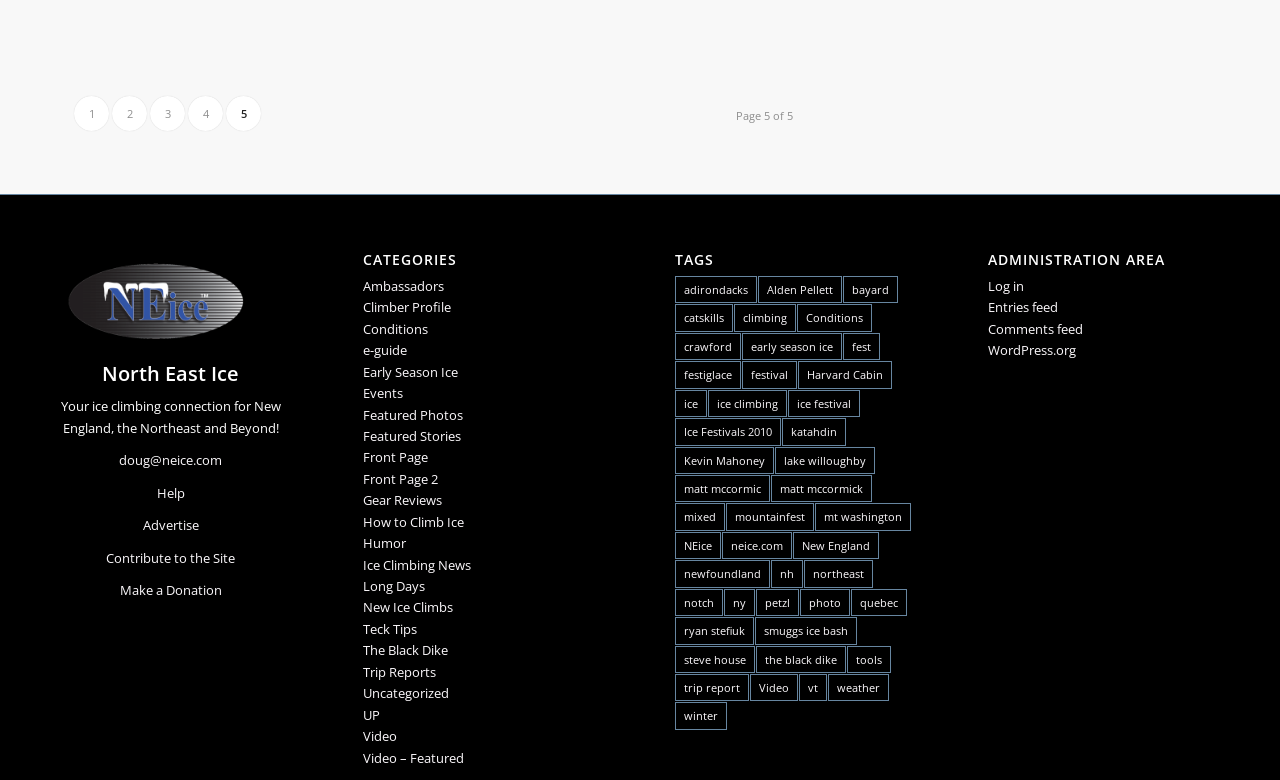How many categories are listed?
Please respond to the question with a detailed and thorough explanation.

The categories are listed under the 'CATEGORIES' heading, and there are 21 links listed, including 'Ambassadors', 'Climber Profile', 'Conditions', and so on.